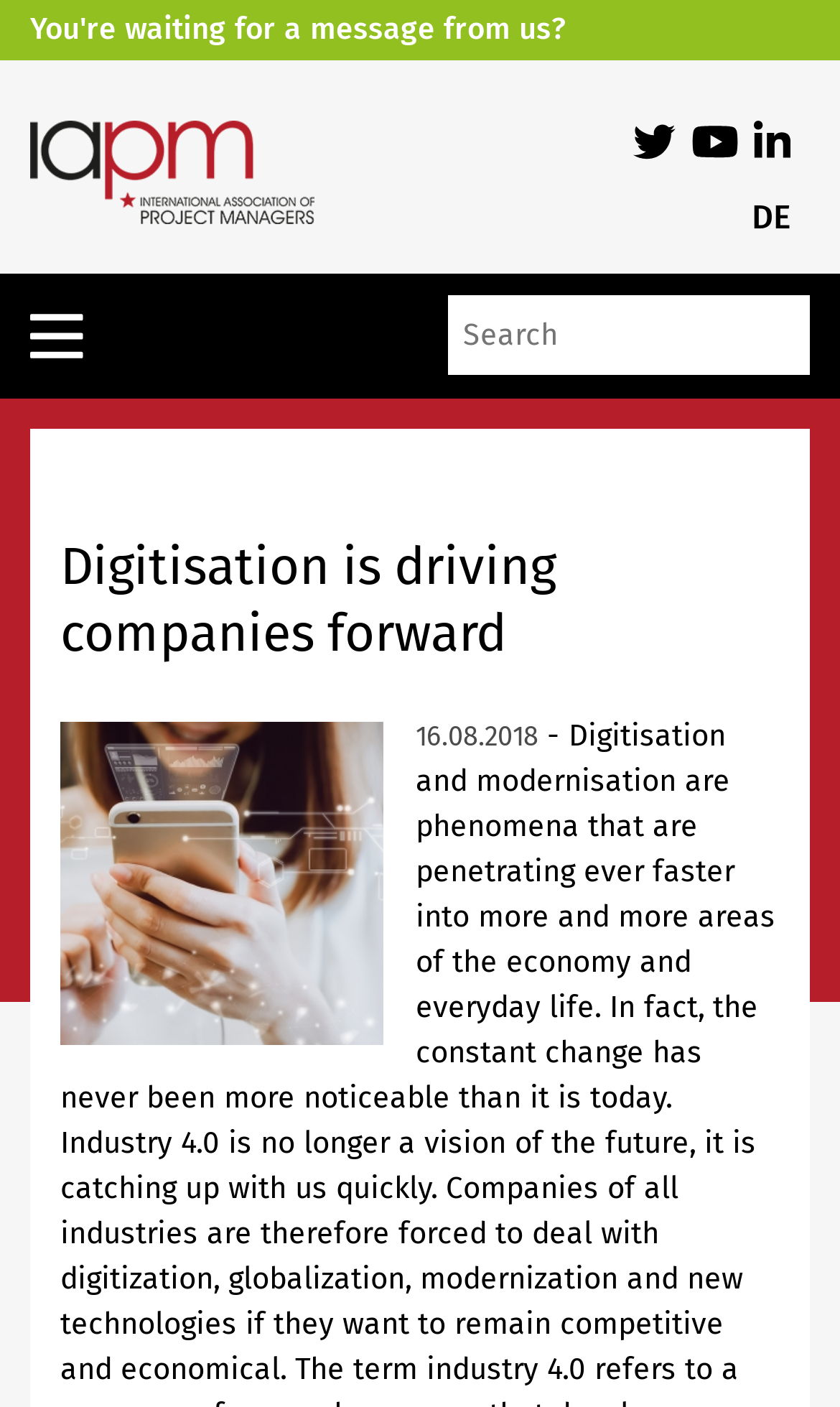Is the search box required? Based on the image, give a response in one word or a short phrase.

No